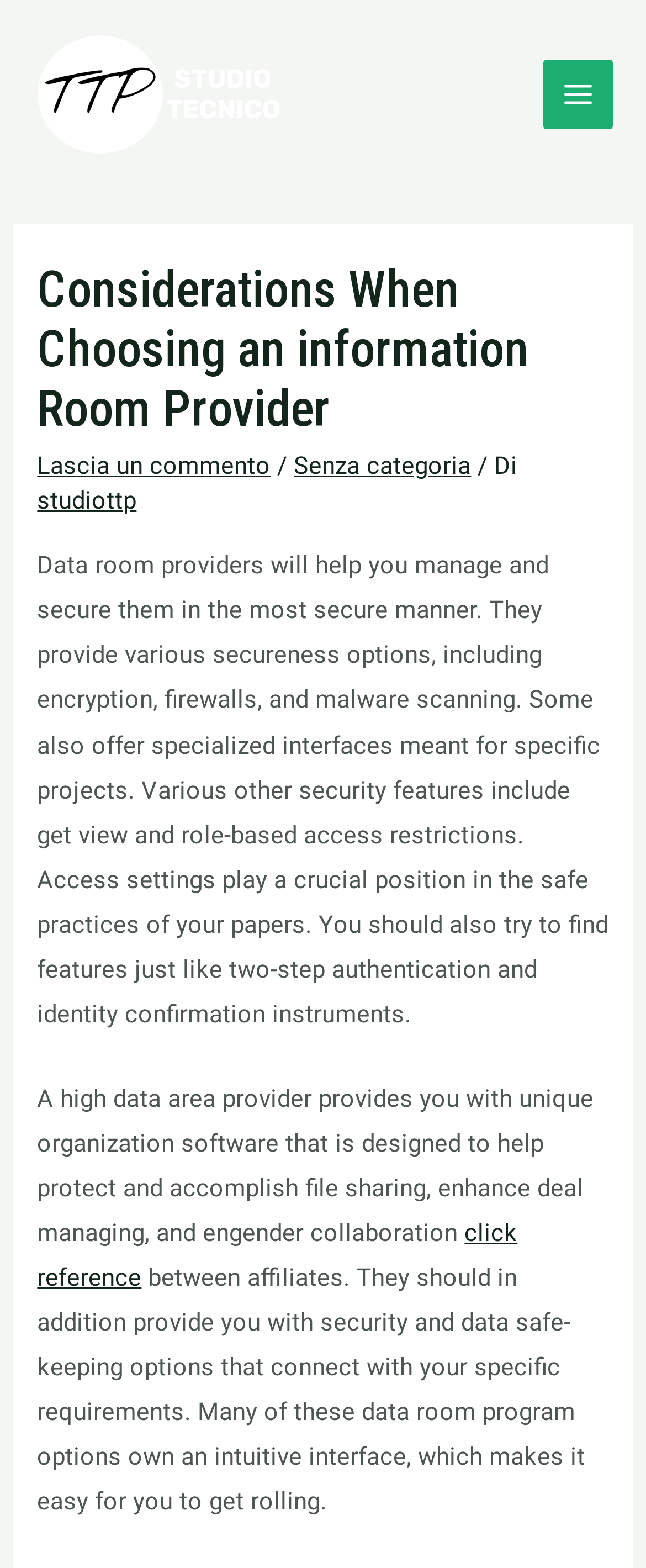Provide a one-word or short-phrase response to the question:
What is the main topic of this webpage?

Choosing an information room provider